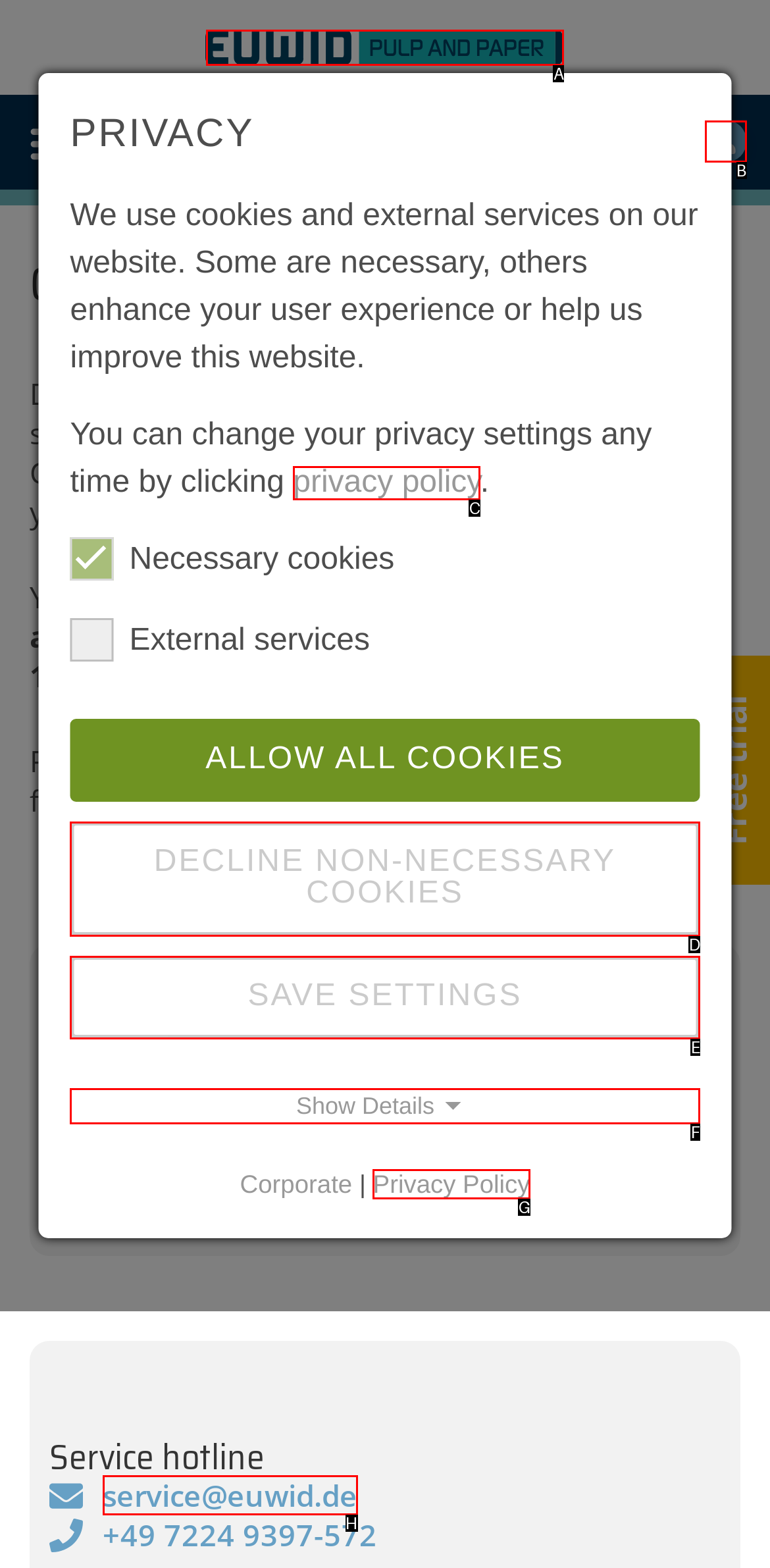Identify the HTML element that corresponds to the following description: Decline non-necessary cookies. Provide the letter of the correct option from the presented choices.

D